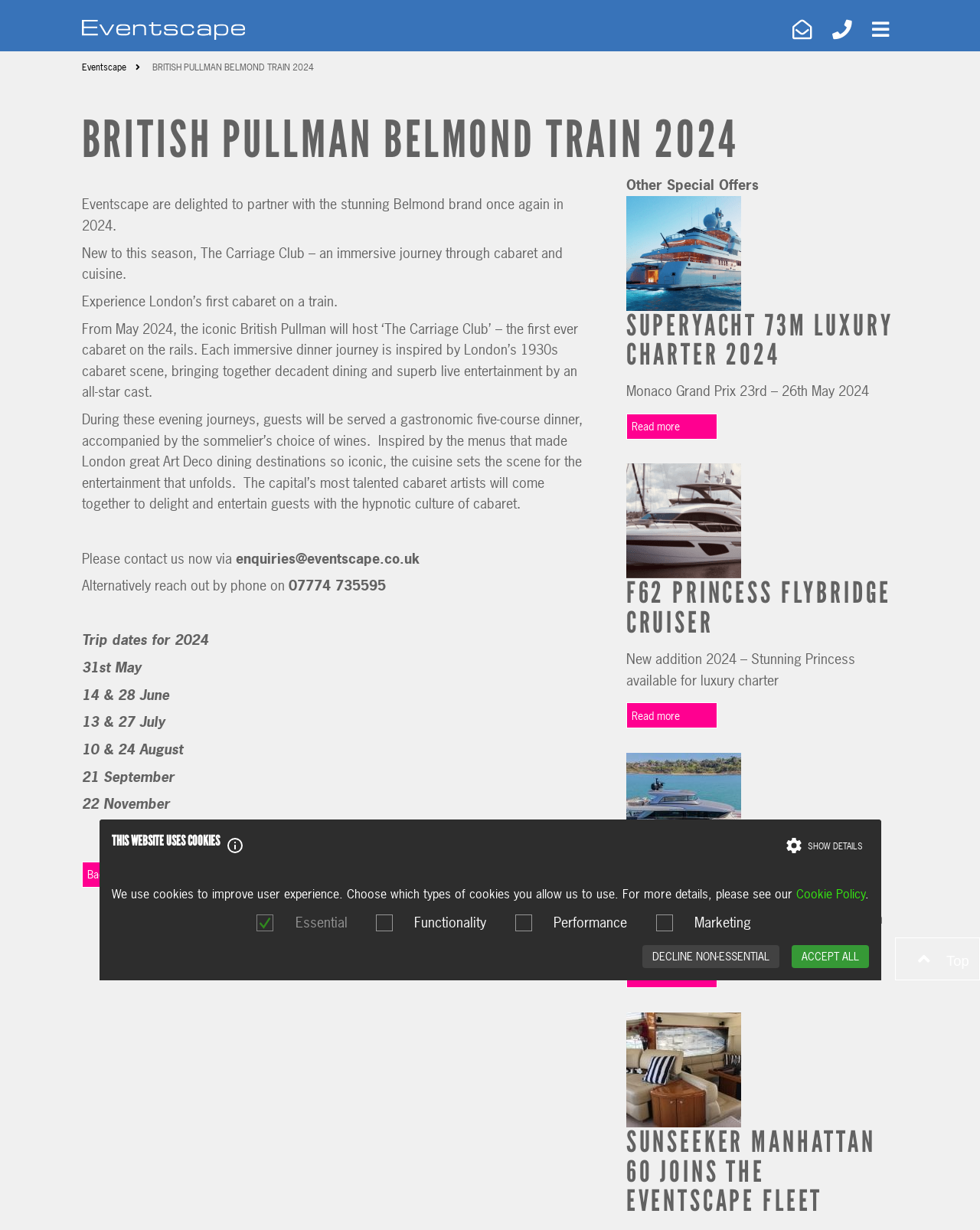Find and indicate the bounding box coordinates of the region you should select to follow the given instruction: "Learn about 3D silicone label heat transfer".

None